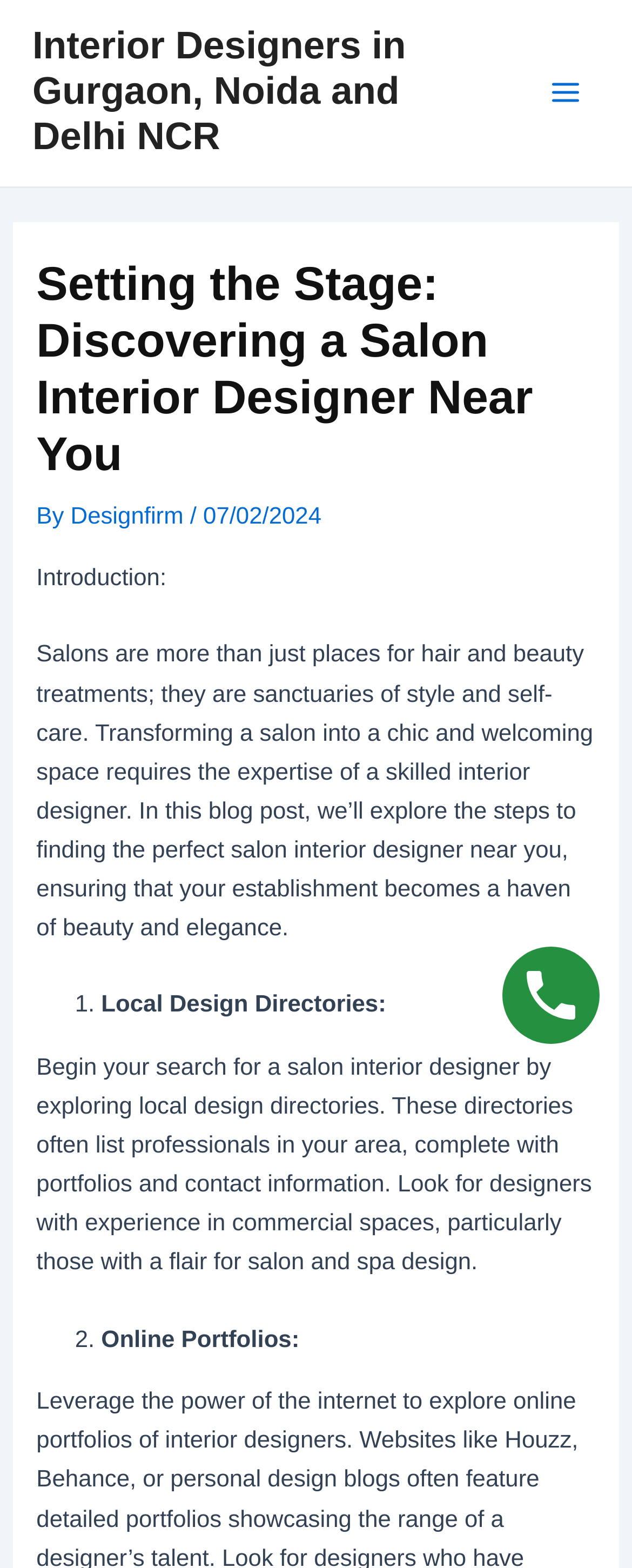Please provide a one-word or short phrase answer to the question:
What is the tone of the blog post?

Informative